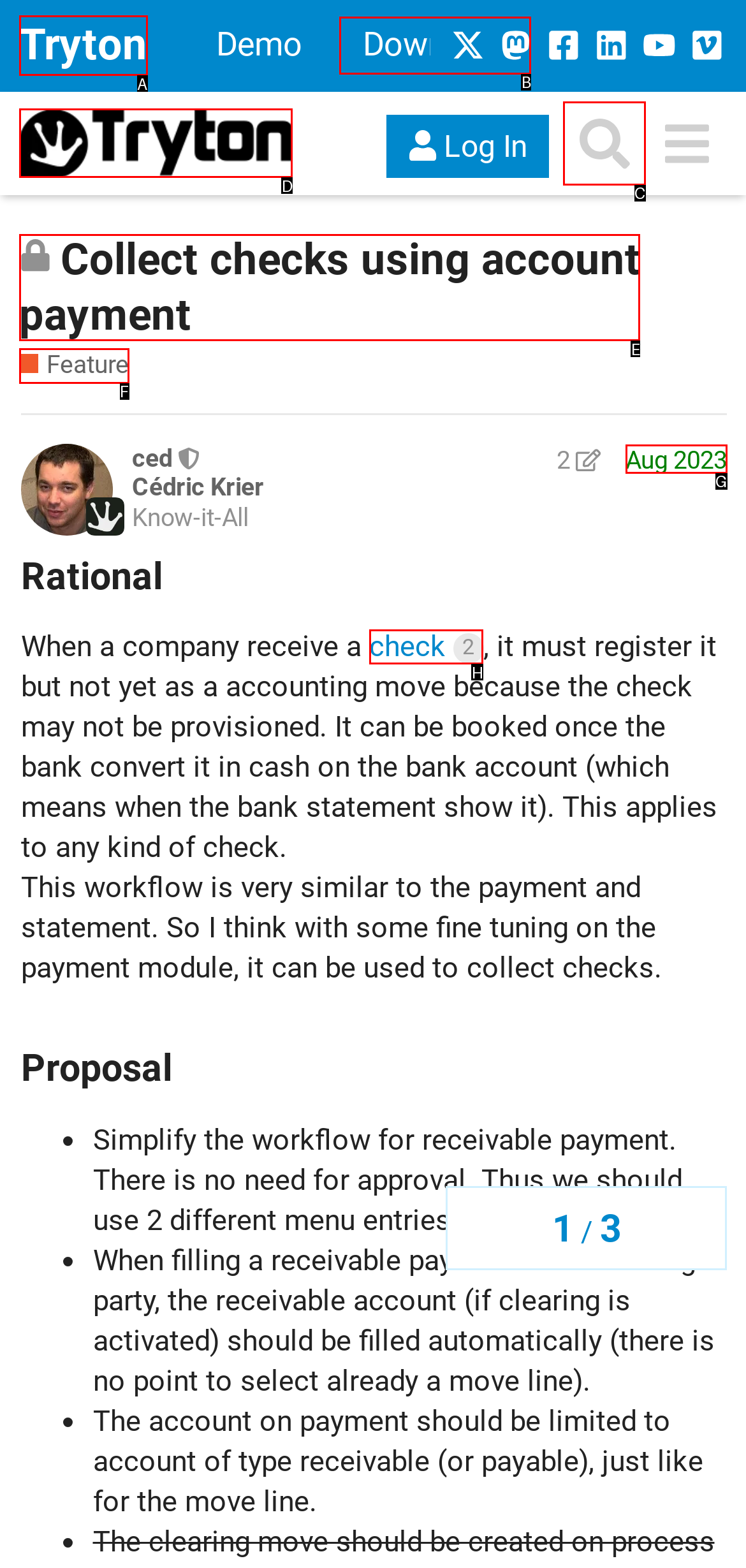Point out which UI element to click to complete this task: Search for a topic
Answer with the letter corresponding to the right option from the available choices.

C